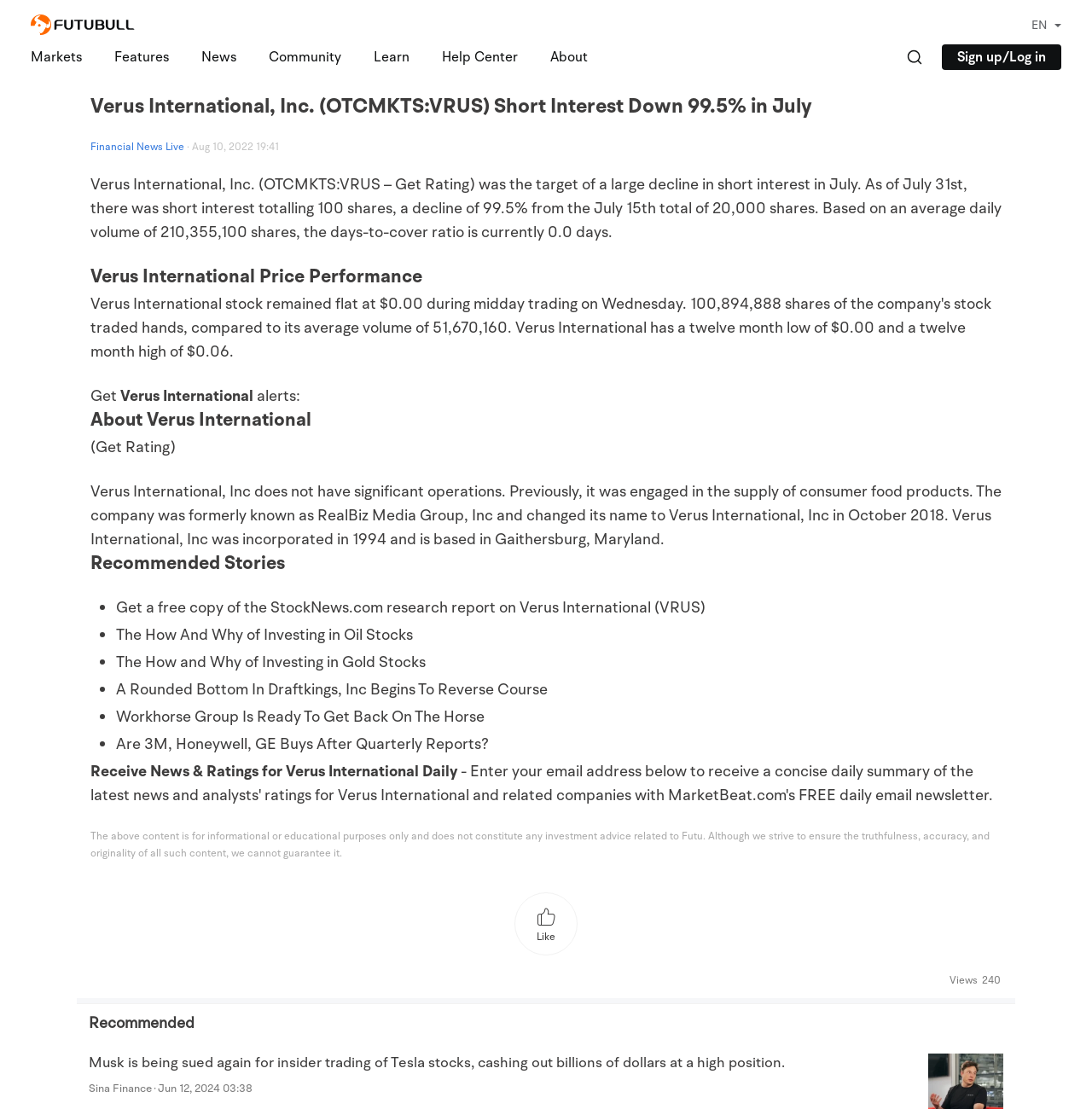Using the provided element description: "About", identify the bounding box coordinates. The coordinates should be four floats between 0 and 1 in the order [left, top, right, bottom].

[0.504, 0.044, 0.538, 0.059]